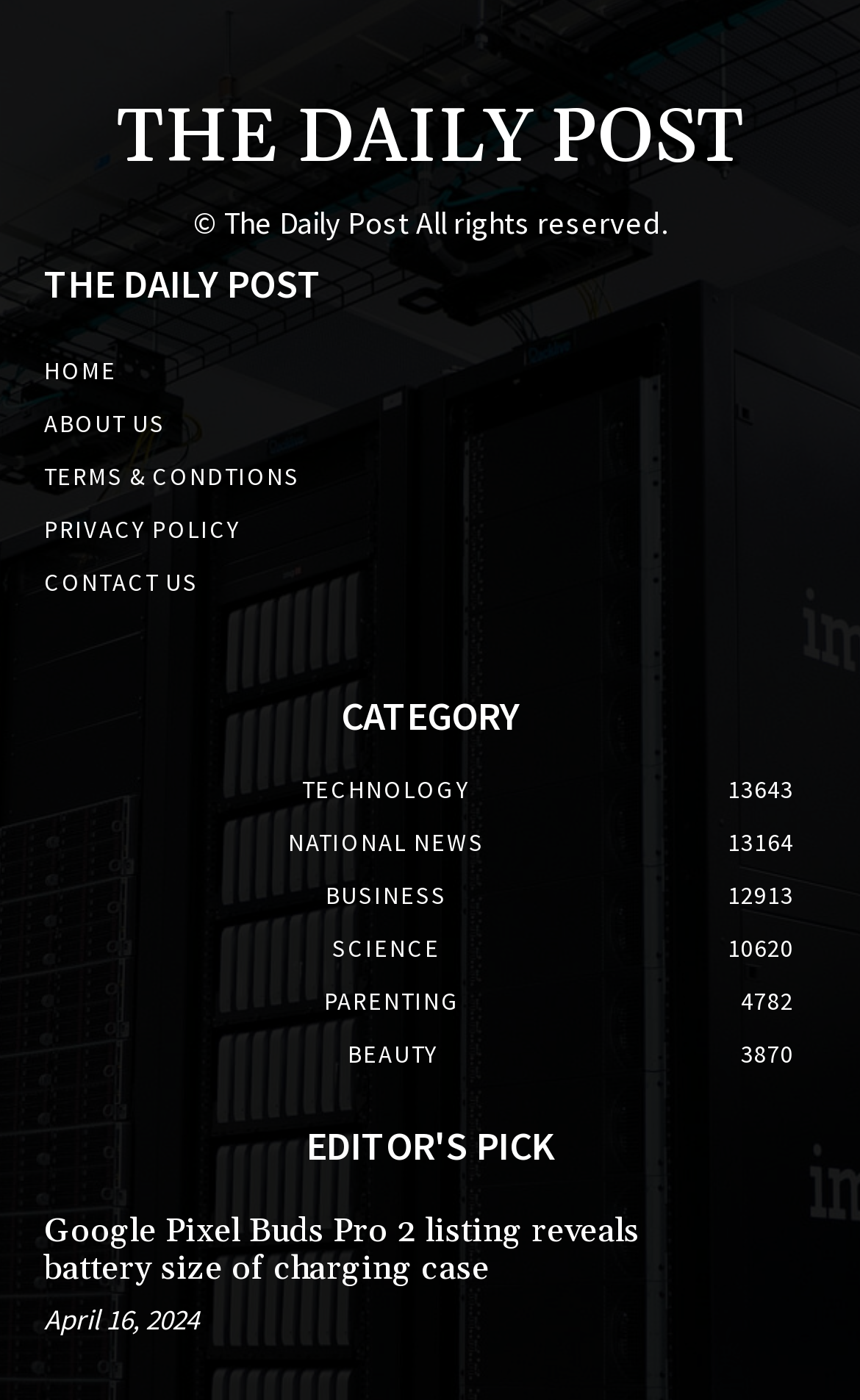Provide the bounding box coordinates of the section that needs to be clicked to accomplish the following instruction: "Learn about the Commonwealth Diplomacy and the End of Apartheid."

None